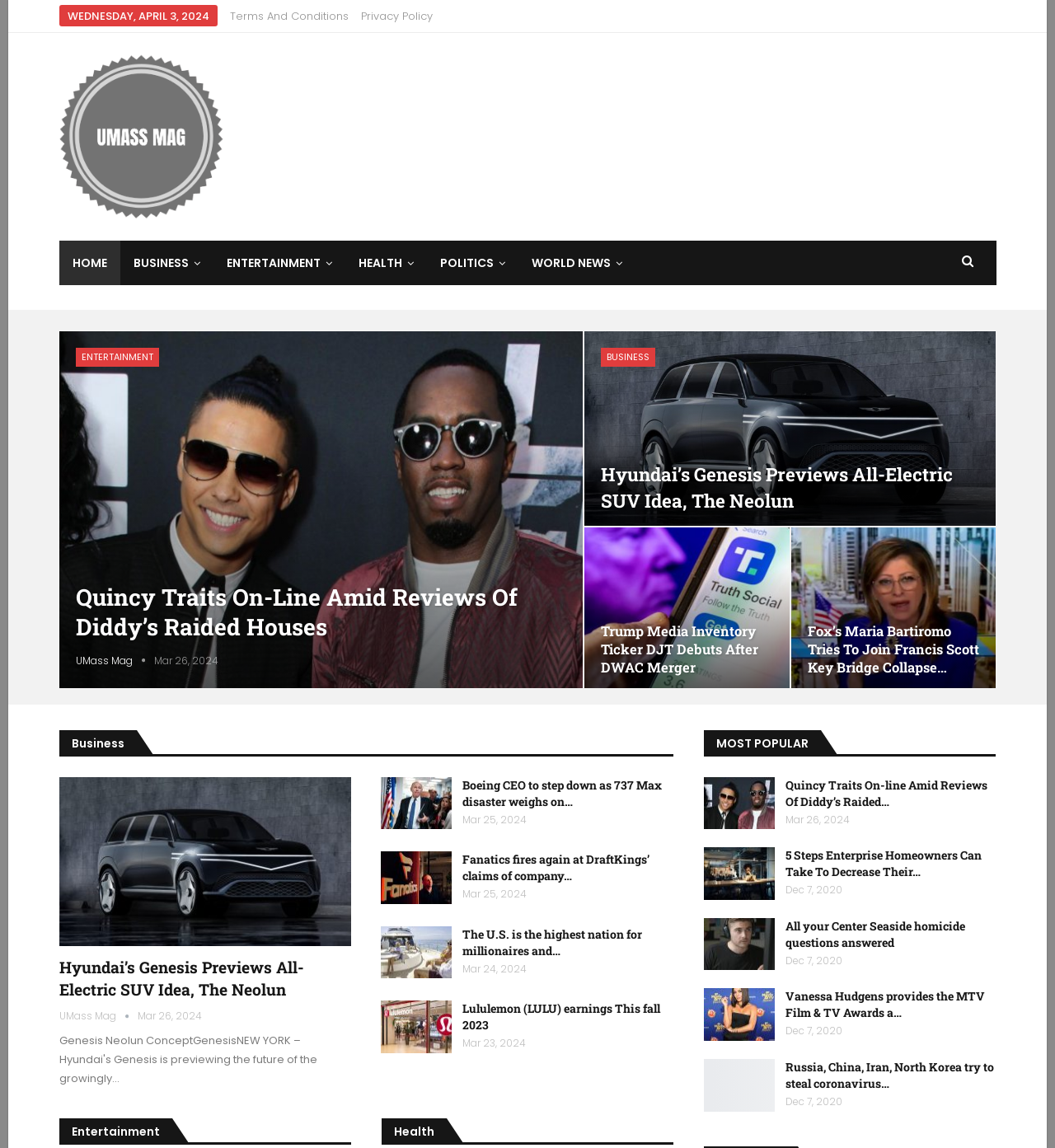Identify the bounding box coordinates for the element you need to click to achieve the following task: "View the 'BUSINESS' section". The coordinates must be four float values ranging from 0 to 1, formatted as [left, top, right, bottom].

[0.114, 0.209, 0.202, 0.248]